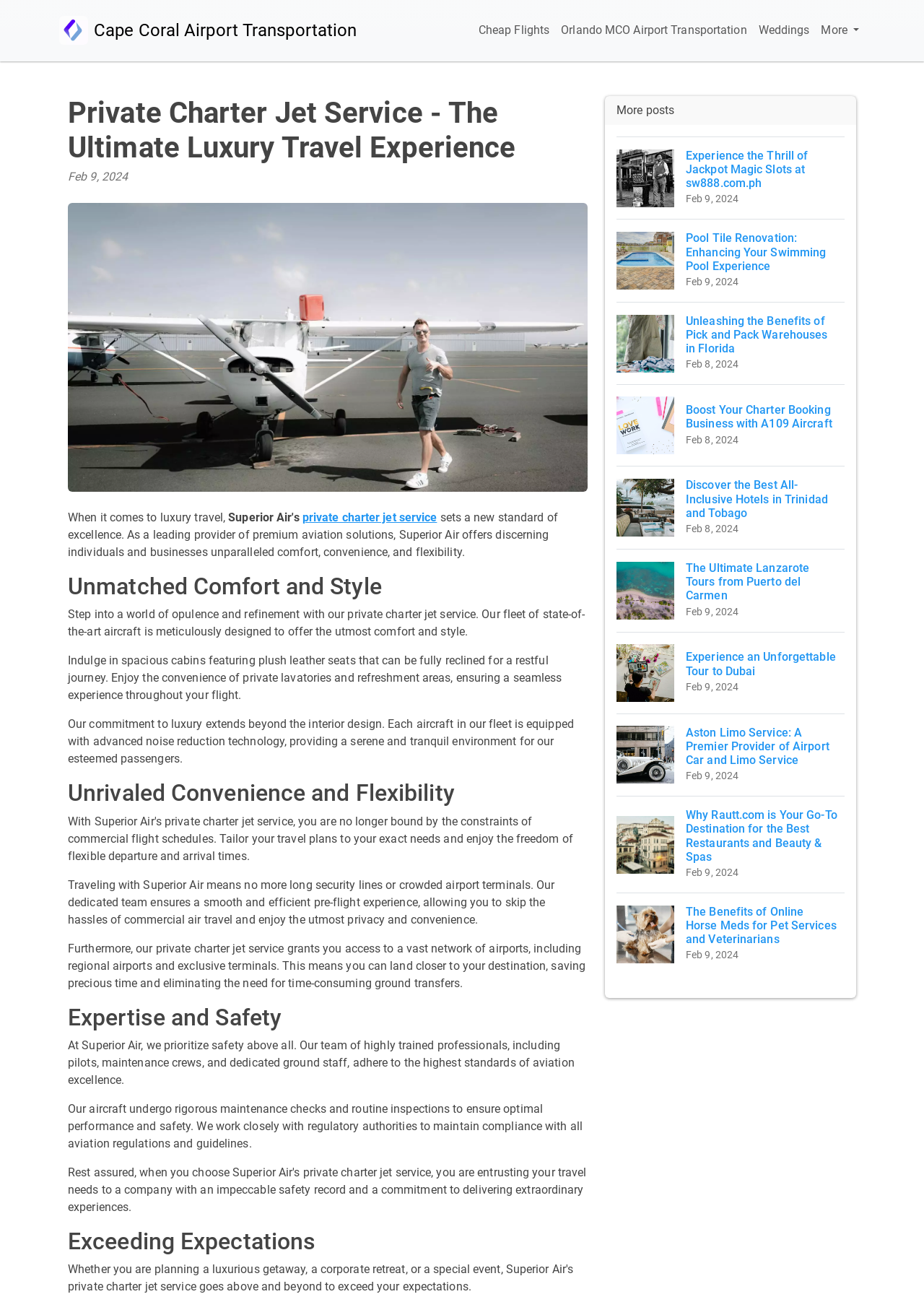Give a complete and precise description of the webpage's appearance.

This webpage is about Superior Air's private charter jet service, offering luxury travel experiences. At the top, there is a logo of Cape Coral Airport Transportation on the left, followed by several links to other pages, including "Cheap Flights", "Orlando MCO Airport Transportation", "Weddings", and a "More" button. 

Below the top section, there is a large header that reads "Private Charter Jet Service - The Ultimate Luxury Travel Experience". Next to it, there is a date "Feb 9, 2024". 

Underneath, there is a large image that takes up most of the width of the page. Below the image, there is a paragraph of text that describes the luxury travel experience offered by Superior Air. 

The page is then divided into several sections, each with its own heading. The first section is "Unmatched Comfort and Style", which describes the comfort and luxury of the private charter jets. The second section is "Unrivaled Convenience and Flexibility", which explains the convenience and flexibility of traveling with Superior Air. The third section is "Expertise and Safety", which highlights the safety and expertise of Superior Air's team. The fourth and final section is "Exceeding Expectations", which seems to be a summary of the benefits of traveling with Superior Air.

On the right side of the page, there are several links to other articles or blog posts, each with a heading, a short description, and an image. These links are arranged in a vertical list and seem to be related to travel, luxury, and lifestyle.